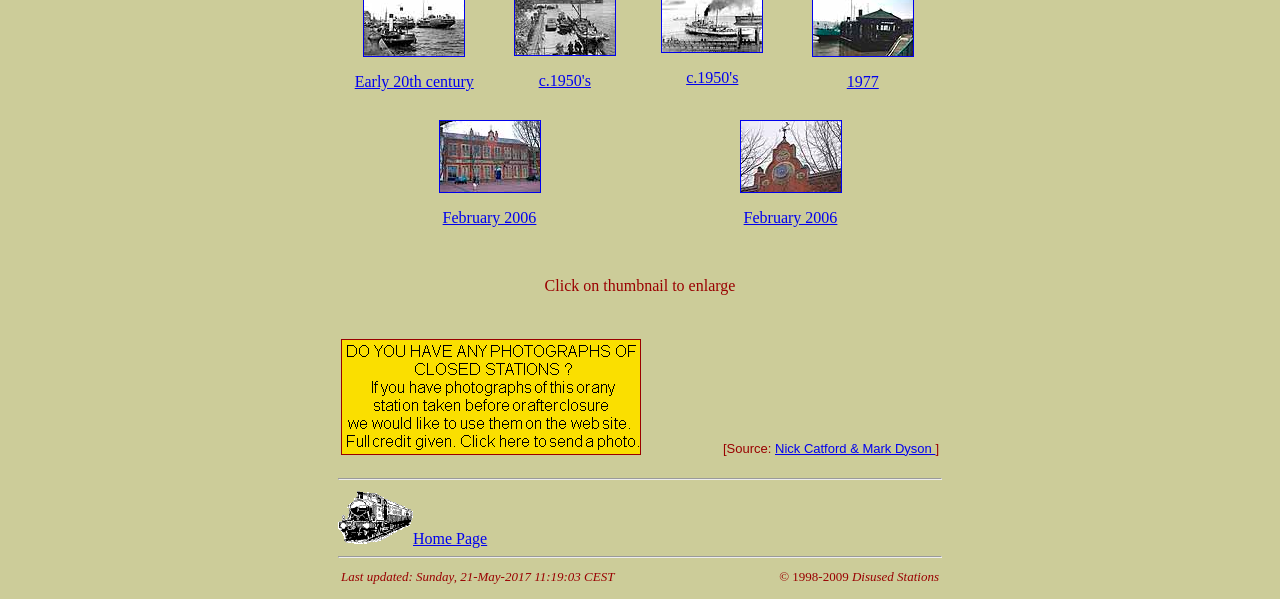Locate the UI element described as follows: "Mostbet Partners affiliate program registratio". Return the bounding box coordinates as four float numbers between 0 and 1 in the order [left, top, right, bottom].

None